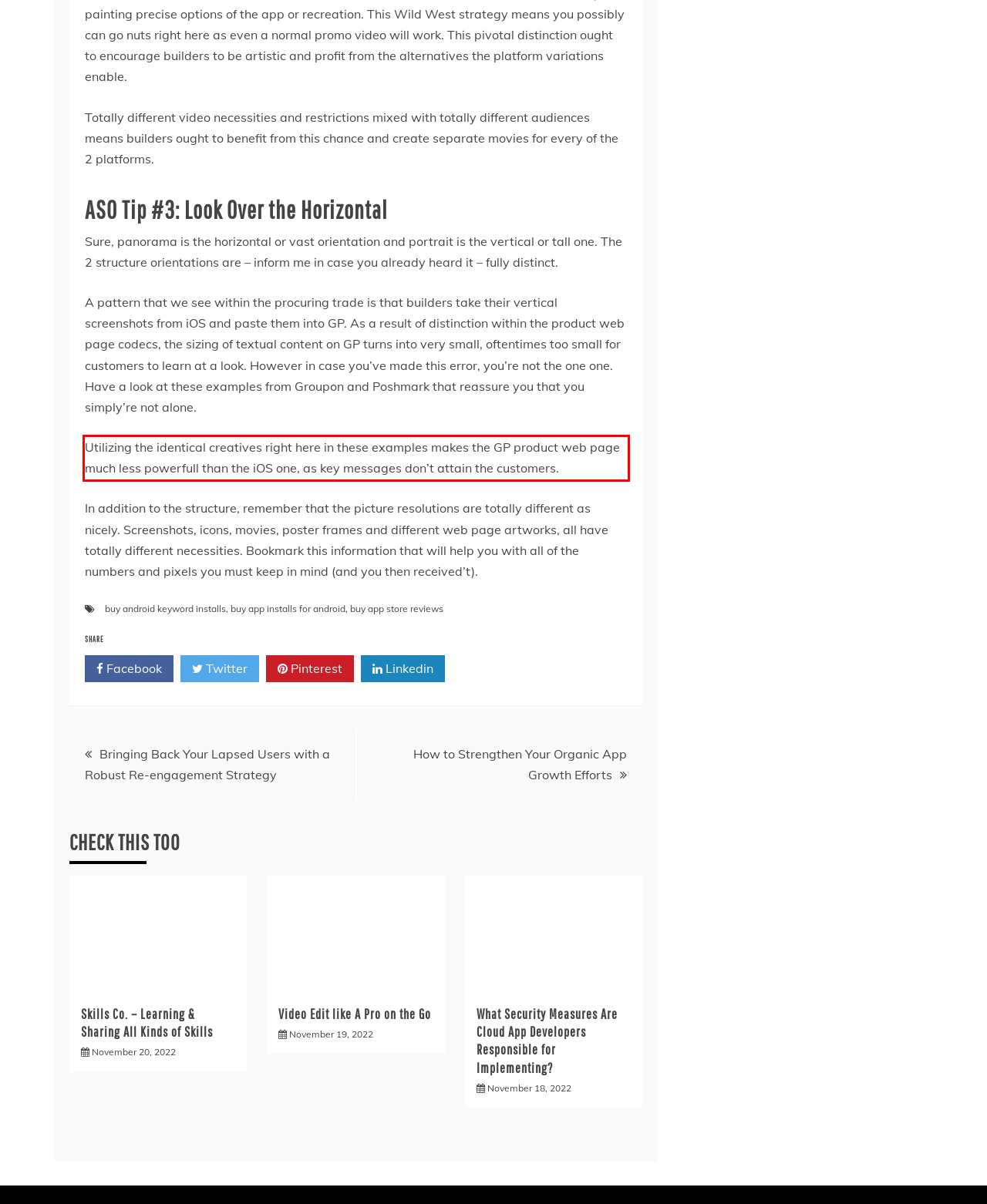Observe the screenshot of the webpage that includes a red rectangle bounding box. Conduct OCR on the content inside this red bounding box and generate the text.

Utilizing the identical creatives right here in these examples makes the GP product web page much less powerfull than the iOS one, as key messages don’t attain the customers.